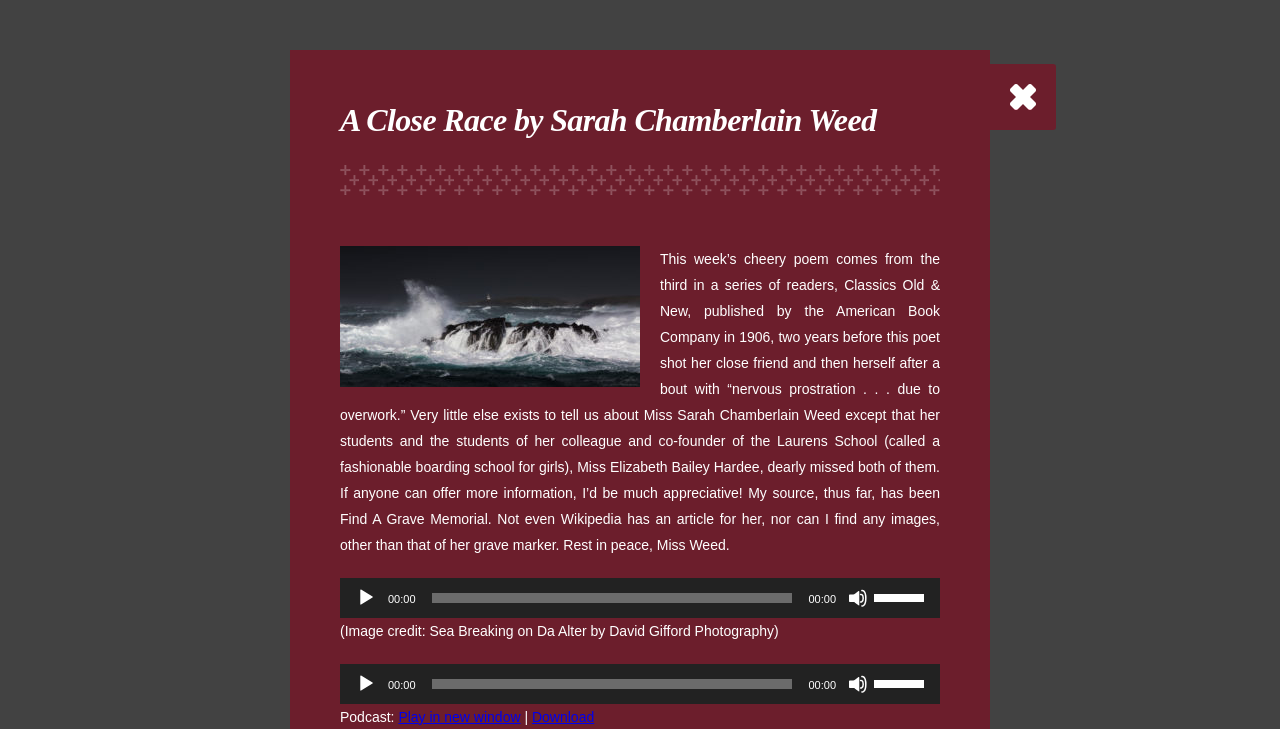Determine the main headline from the webpage and extract its text.

A Close Race by Sarah Chamberlain Weed